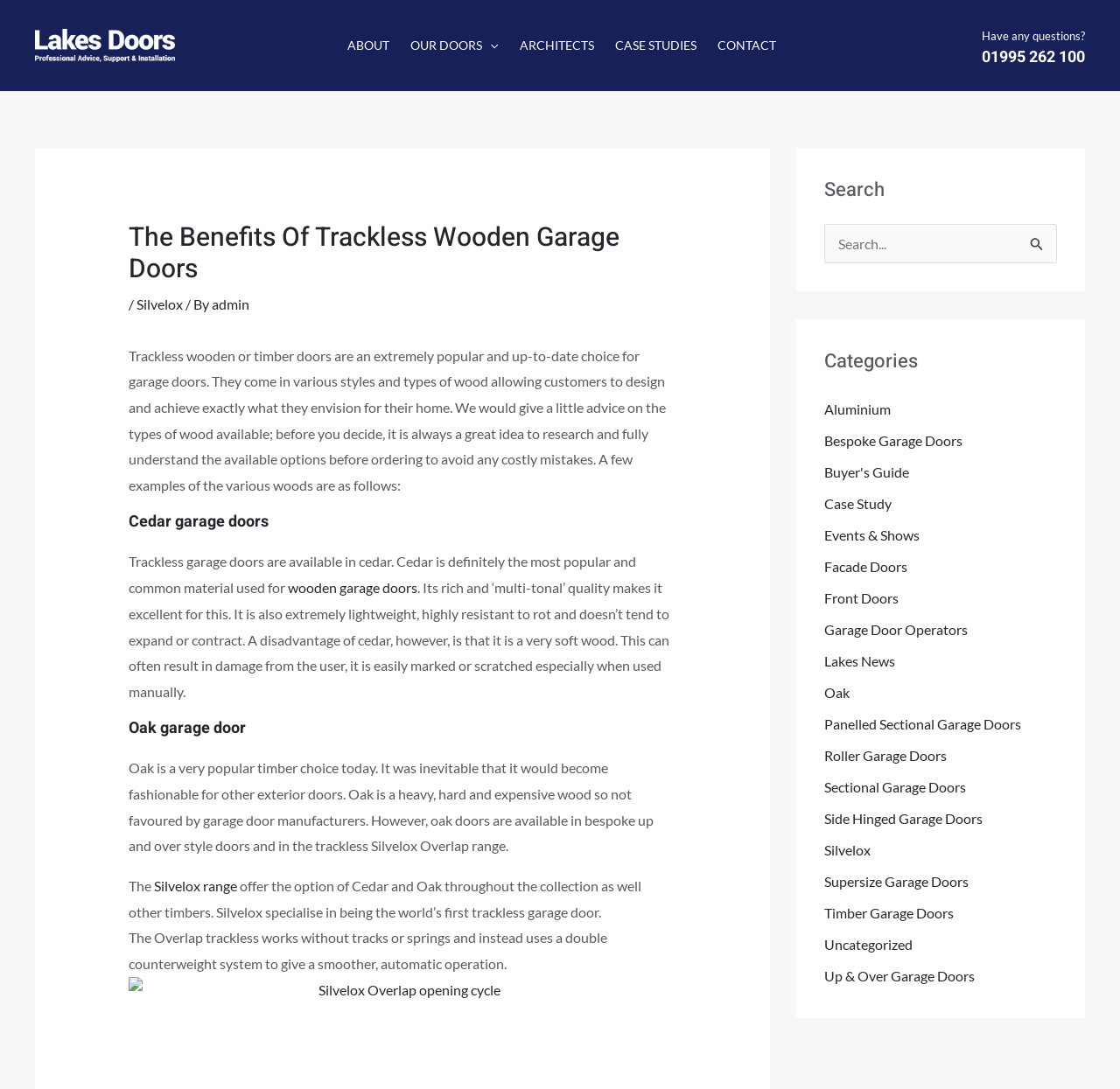Determine the bounding box coordinates of the element that should be clicked to execute the following command: "Click on the 'Oak garage door' heading".

[0.115, 0.66, 0.604, 0.677]